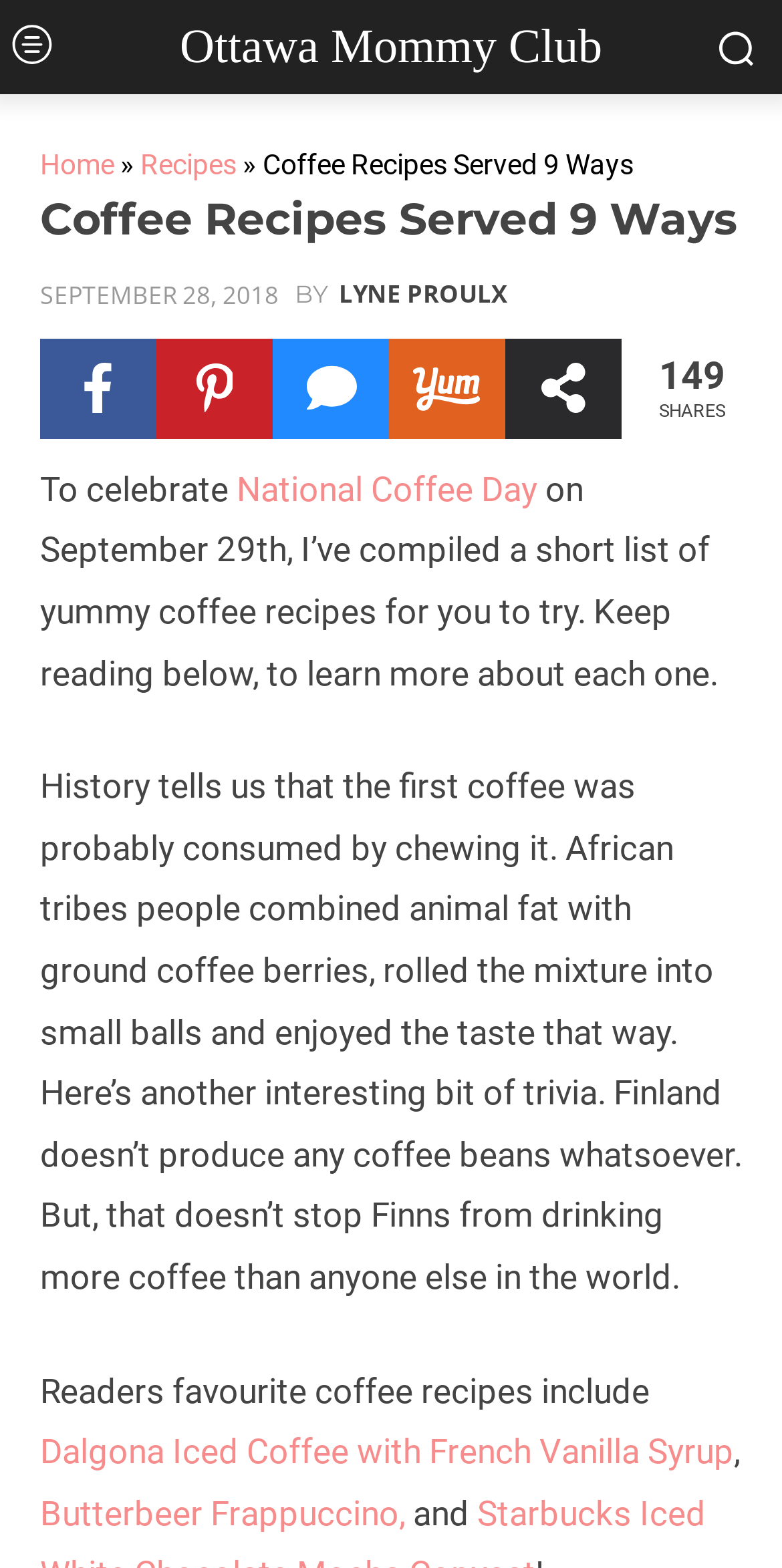Specify the bounding box coordinates of the area to click in order to follow the given instruction: "Click on the 'National Coffee Day' link."

[0.303, 0.299, 0.687, 0.324]